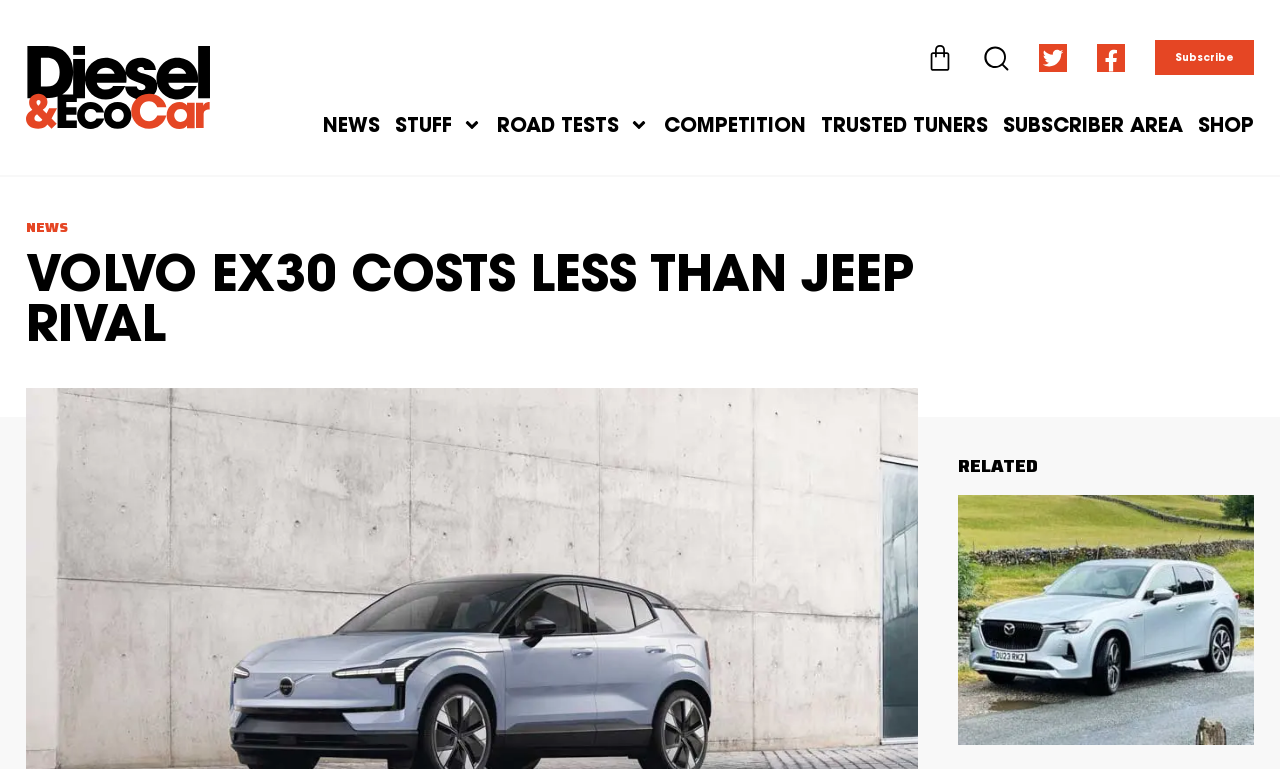Given the webpage screenshot and the description, determine the bounding box coordinates (top-left x, top-left y, bottom-right x, bottom-right y) that define the location of the UI element matching this description: £0.00 0 Basket

[0.724, 0.058, 0.746, 0.094]